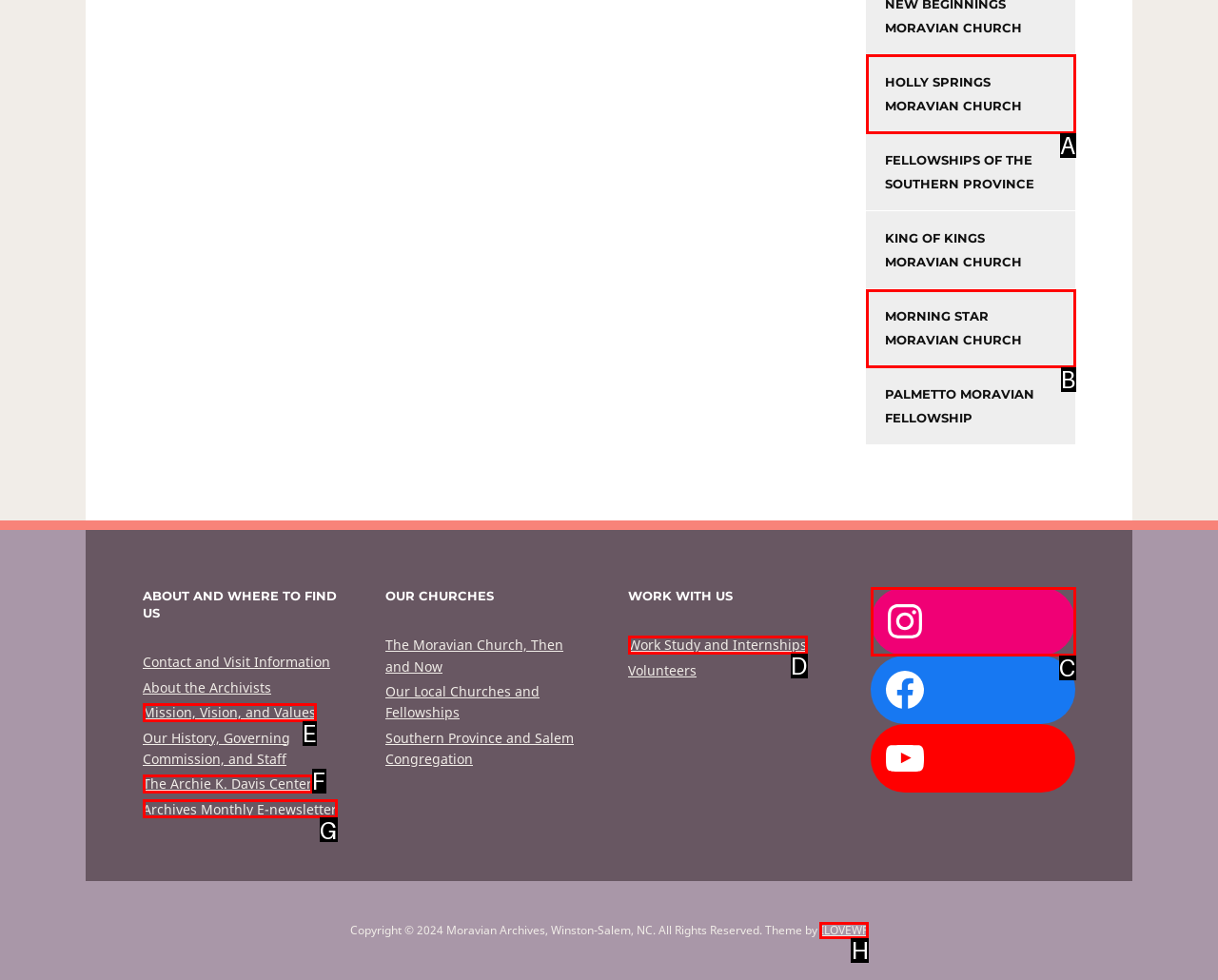Tell me which one HTML element I should click to complete the following task: visit HOLLY SPRINGS MORAVIAN CHURCH Answer with the option's letter from the given choices directly.

A